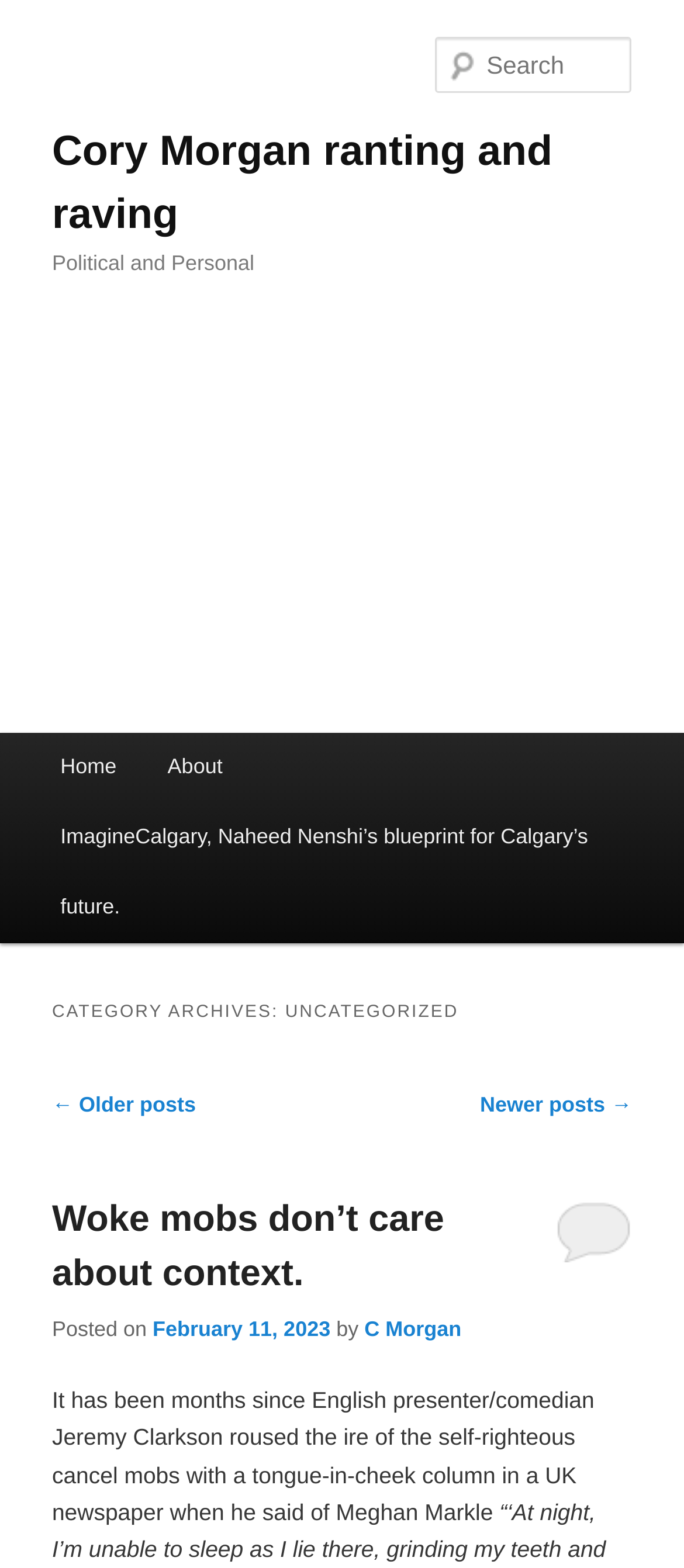Identify the bounding box coordinates for the UI element that matches this description: "parent_node: Search name="s" placeholder="Search"".

[0.637, 0.024, 0.924, 0.059]